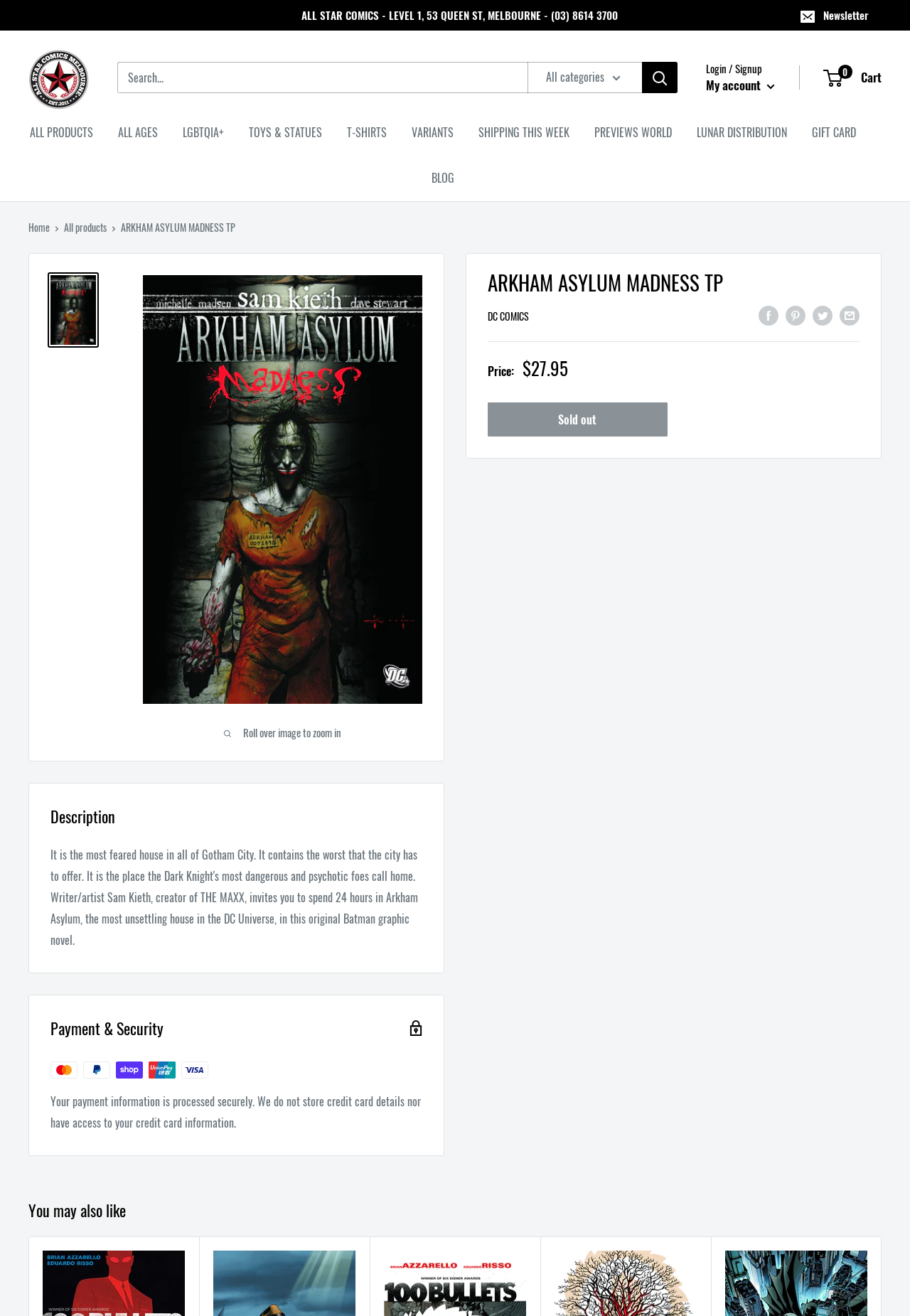Can you specify the bounding box coordinates for the region that should be clicked to fulfill this instruction: "Search for a product".

[0.129, 0.047, 0.745, 0.071]